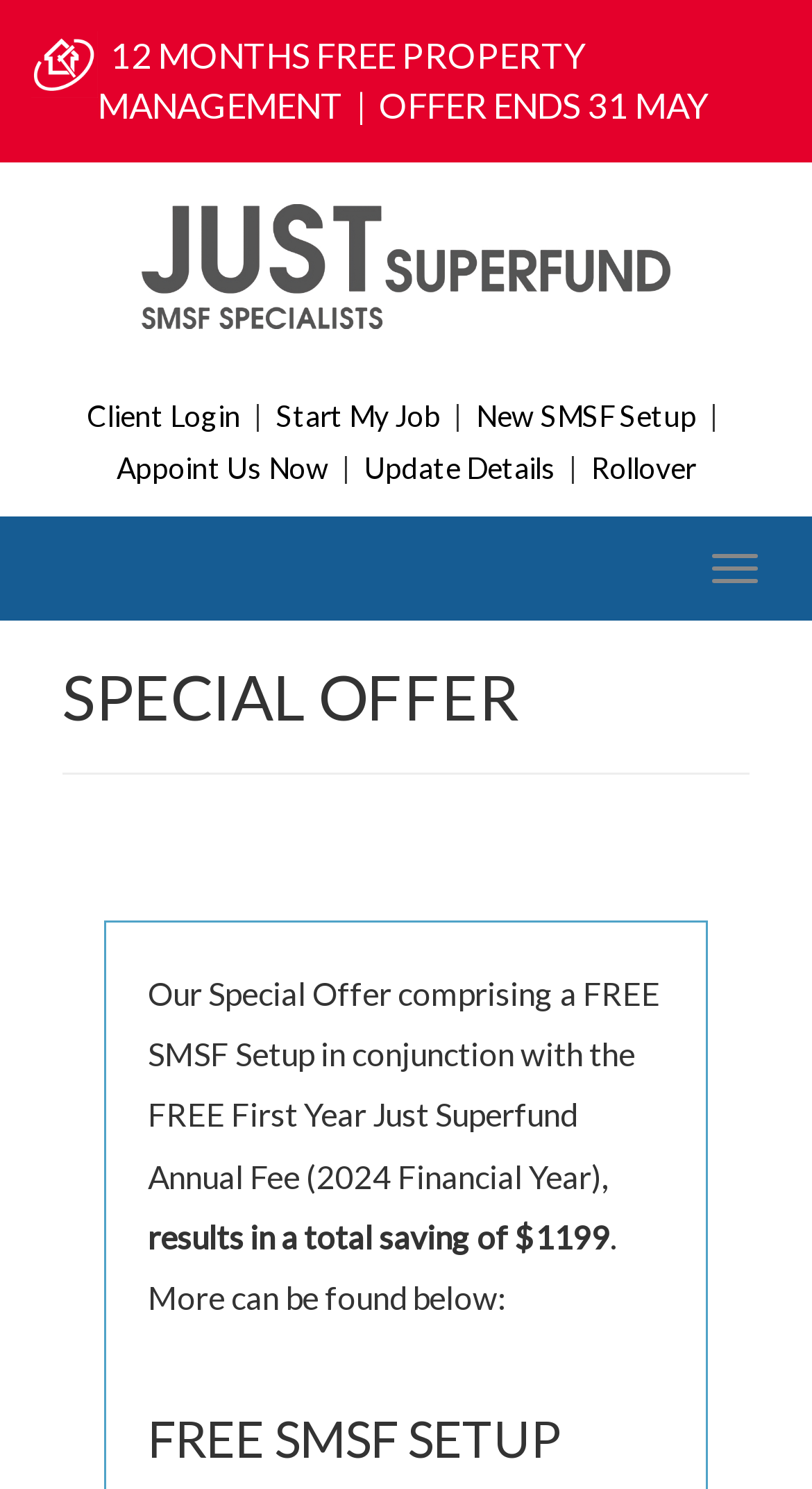Using the given description, provide the bounding box coordinates formatted as (top-left x, top-left y, bottom-right x, bottom-right y), with all values being floating point numbers between 0 and 1. Description: New SMSF Setup

[0.586, 0.267, 0.865, 0.291]